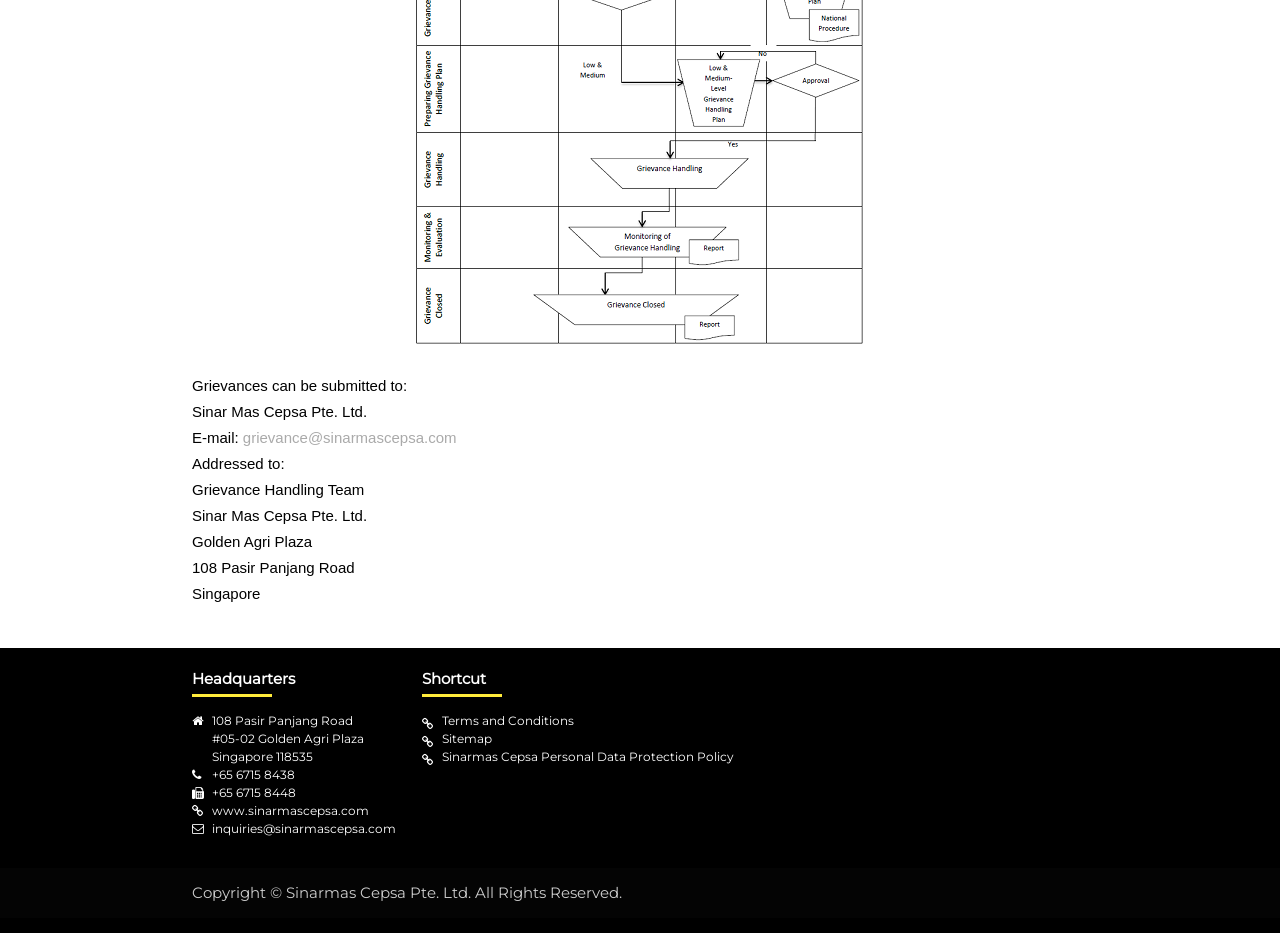Can you look at the image and give a comprehensive answer to the question:
What is the phone number of the headquarters?

I found the phone number by looking at the section 'Headquarters' and found the static text '+65 6715 8438' which is the phone number of the headquarters.